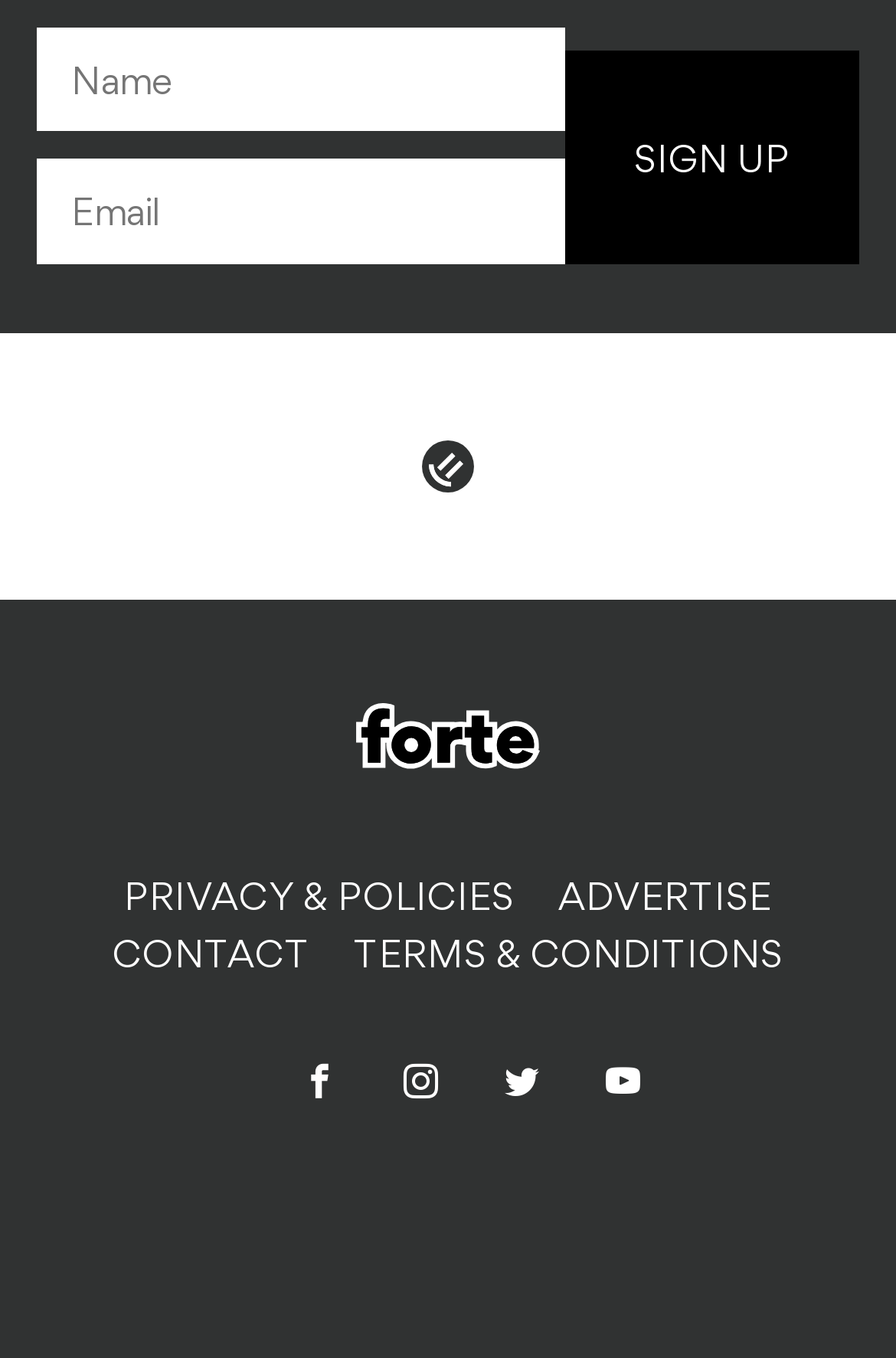Answer succinctly with a single word or phrase:
What is the purpose of the 'SIGN UP' button?

To sign up